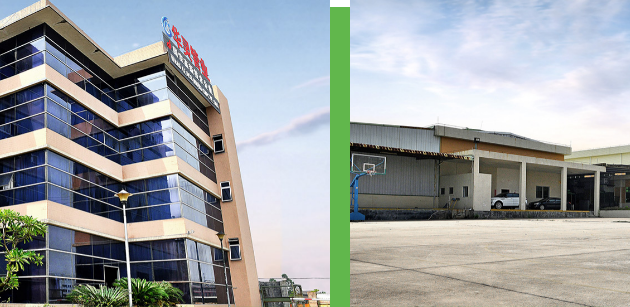Is the industrial facility on the right used for recreational activities?
Please provide a single word or phrase as your answer based on the screenshot.

Partially